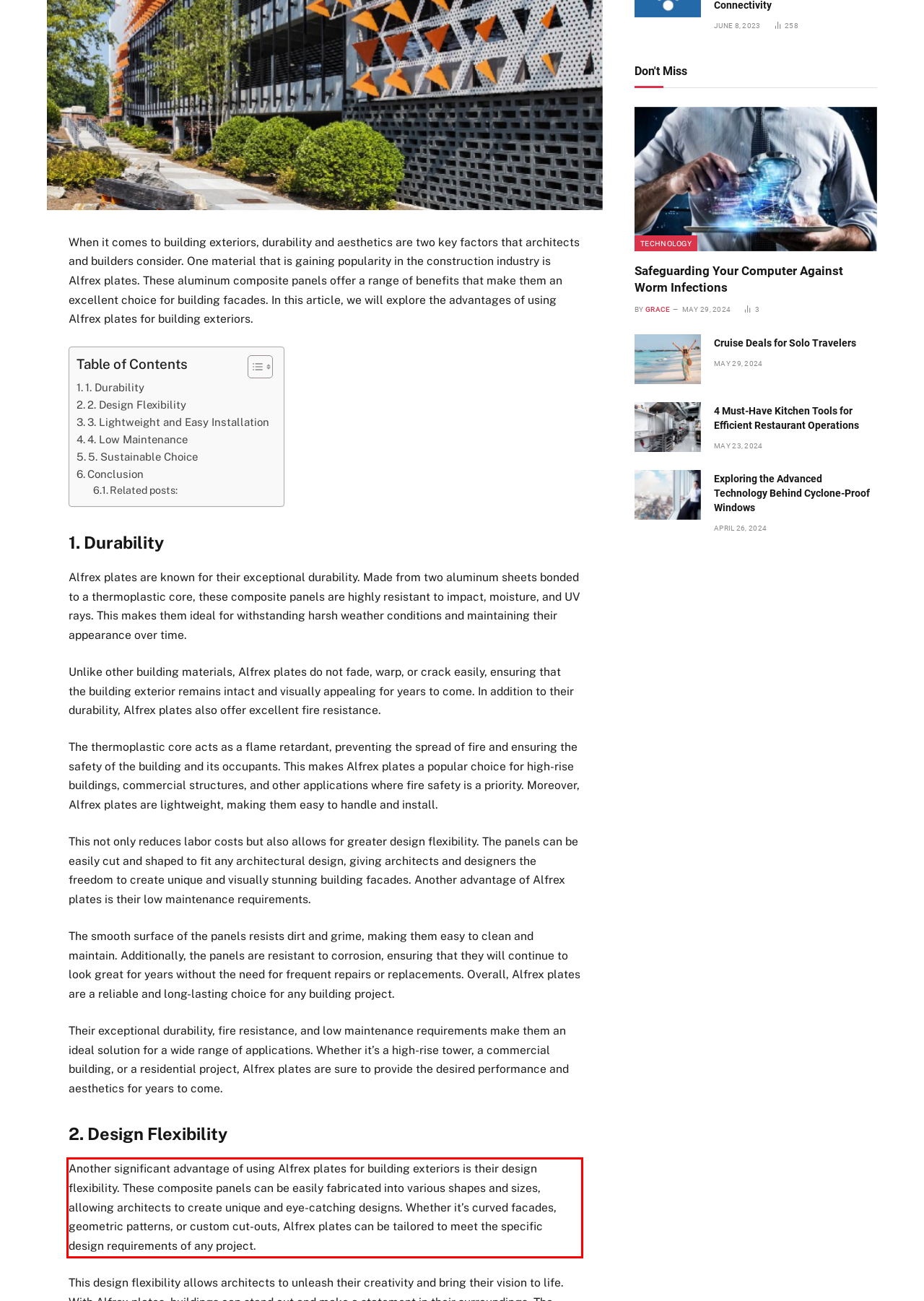Analyze the red bounding box in the provided webpage screenshot and generate the text content contained within.

Another significant advantage of using Alfrex plates for building exteriors is their design flexibility. These composite panels can be easily fabricated into various shapes and sizes, allowing architects to create unique and eye-catching designs. Whether it’s curved facades, geometric patterns, or custom cut-outs, Alfrex plates can be tailored to meet the specific design requirements of any project.